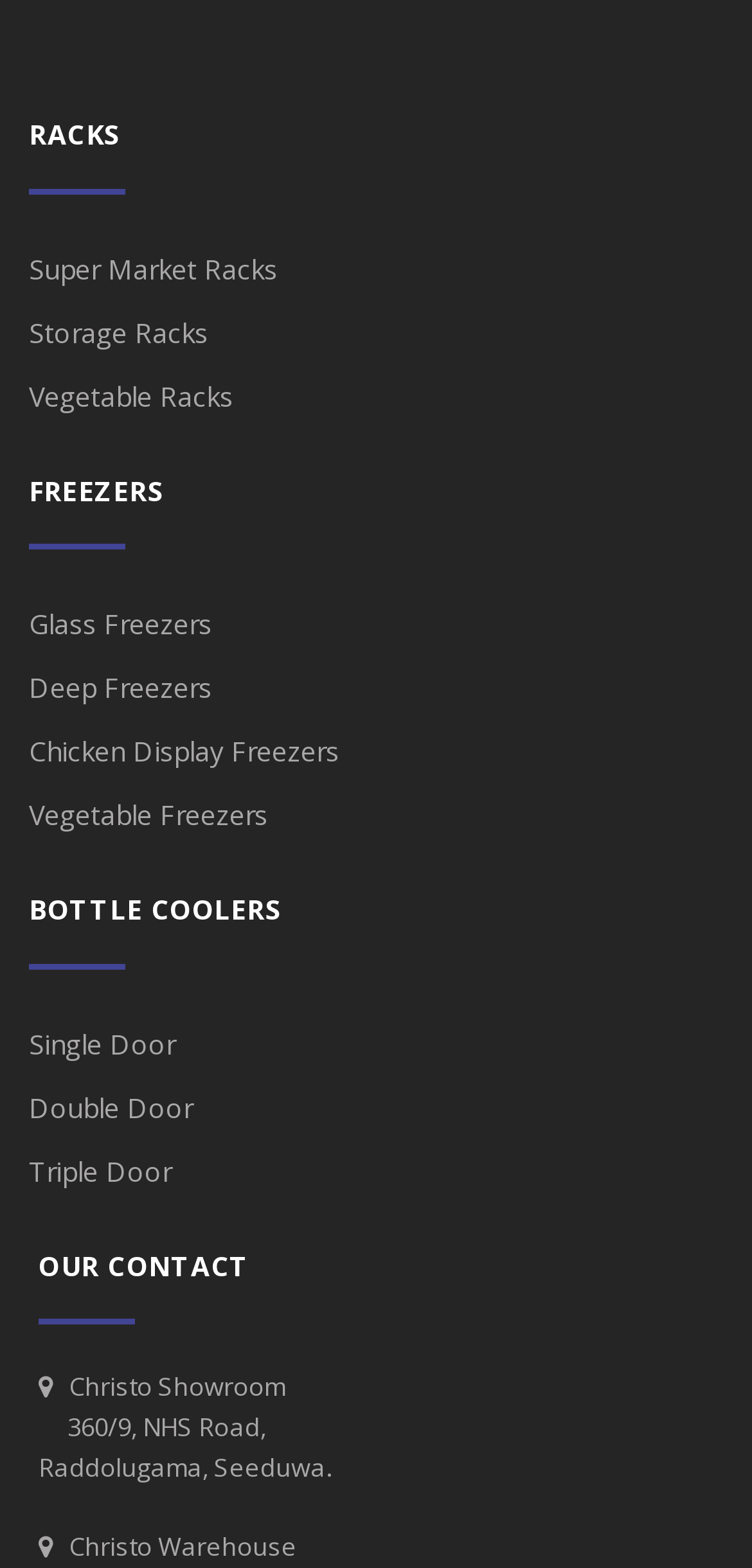Locate the bounding box coordinates of the element to click to perform the following action: 'Go to Single Door Bottle Coolers'. The coordinates should be given as four float values between 0 and 1, in the form of [left, top, right, bottom].

[0.038, 0.645, 0.233, 0.686]